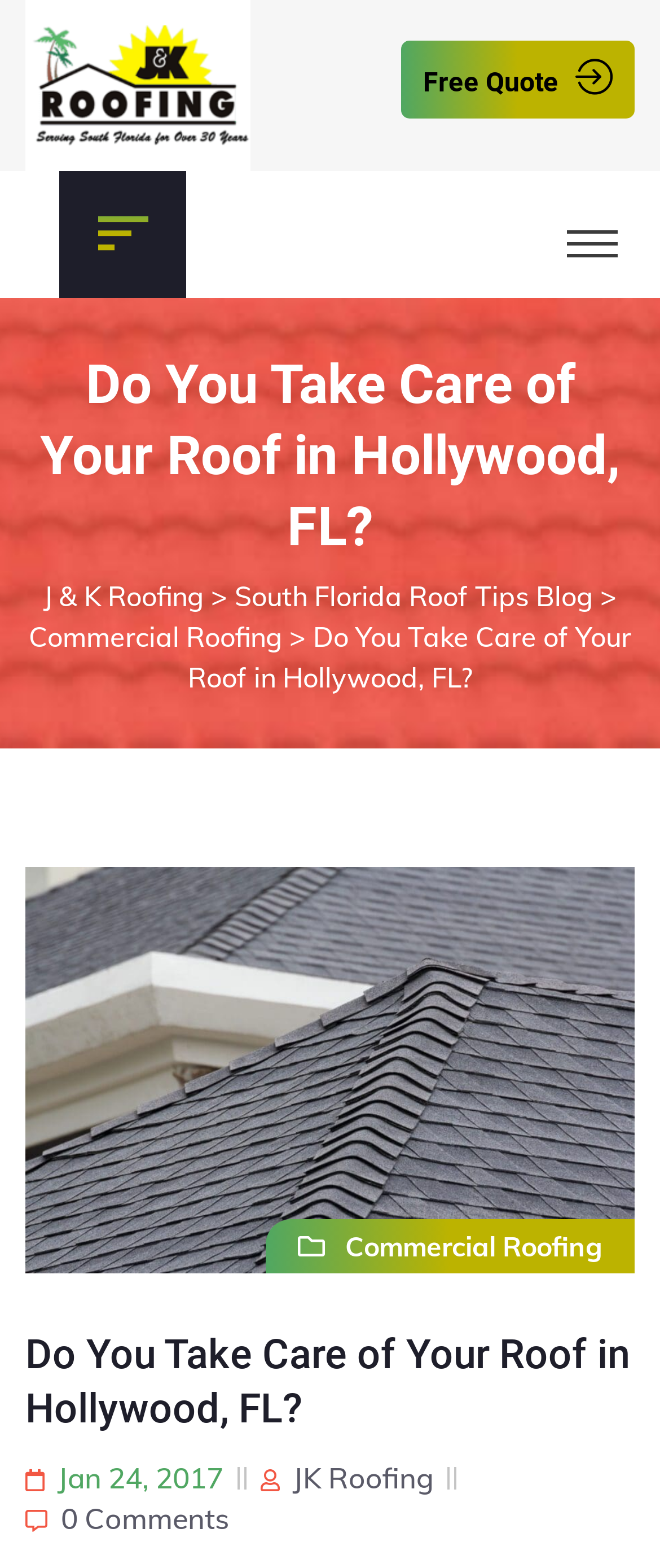What is the topic of the blog post?
Answer the question with a thorough and detailed explanation.

The heading 'Do You Take Care of Your Roof in Hollywood, FL?' appears multiple times on the webpage, which suggests that the topic of the blog post is related to roof care. Additionally, the presence of a 'South Florida Roof Tips Blog' link further supports this conclusion.